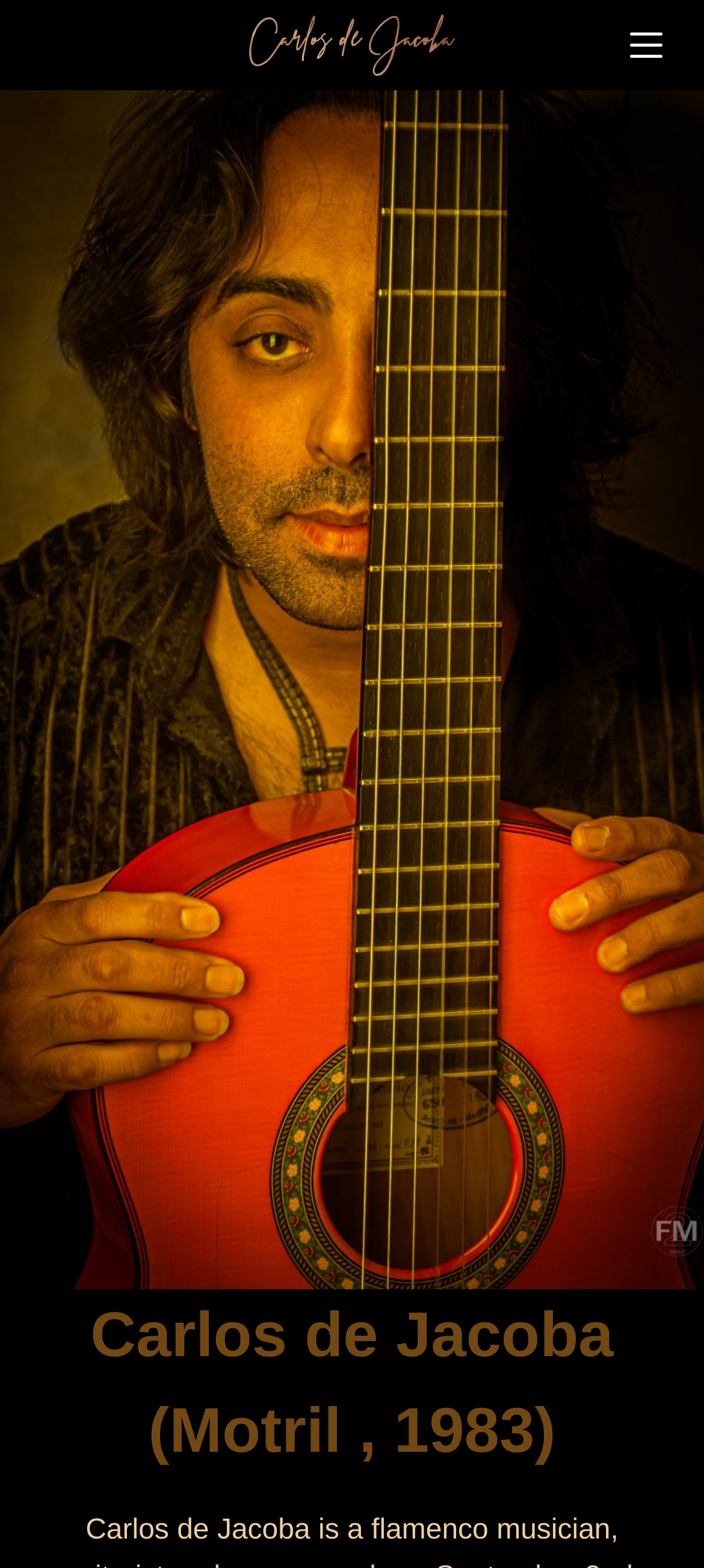Respond with a single word or phrase to the following question: What is the function of the 'Menu' button?

To open a menu